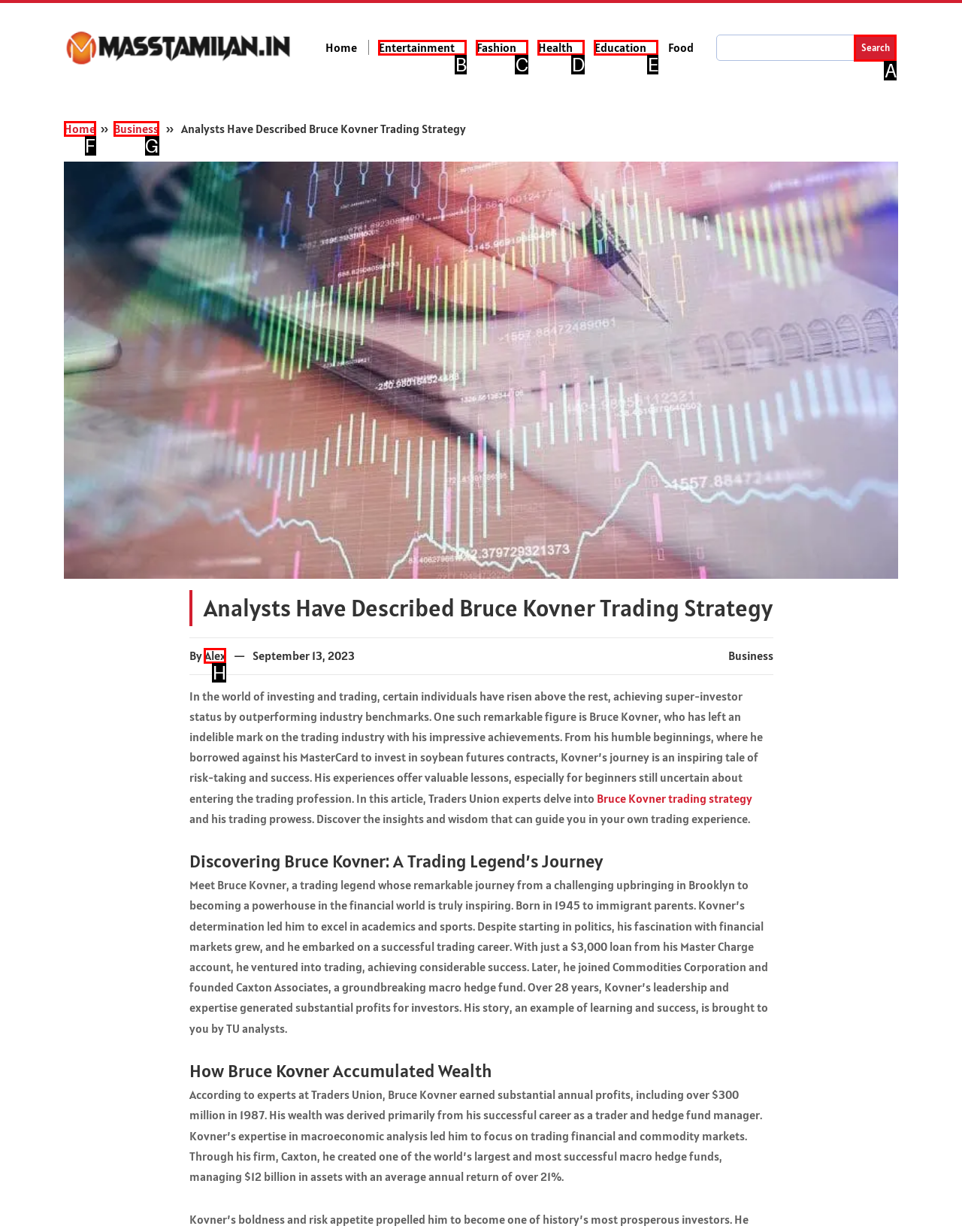Tell me the letter of the option that corresponds to the description: | Contact me |
Answer using the letter from the given choices directly.

None